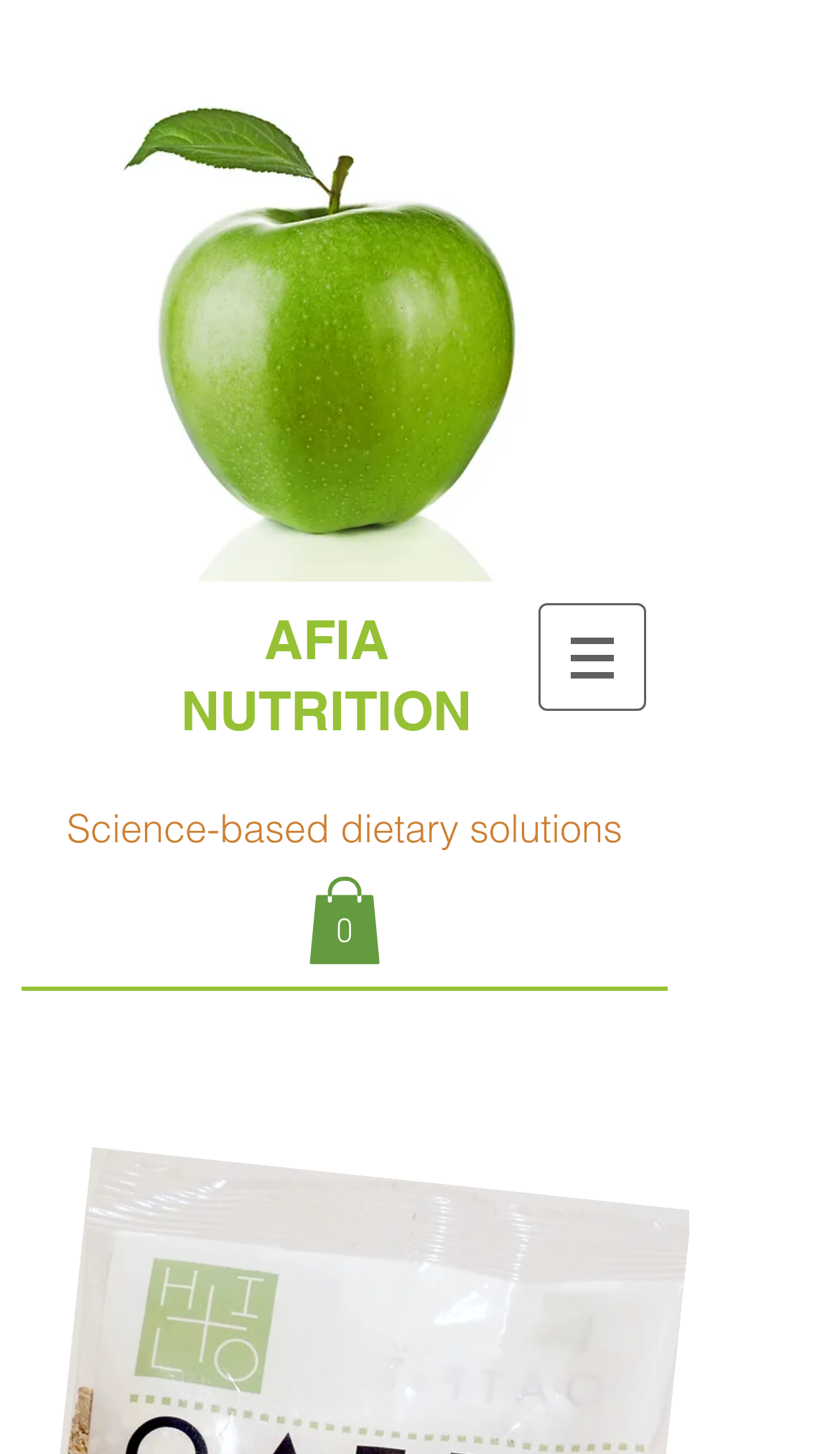Is the navigation menu expanded?
Using the visual information, answer the question in a single word or phrase.

No